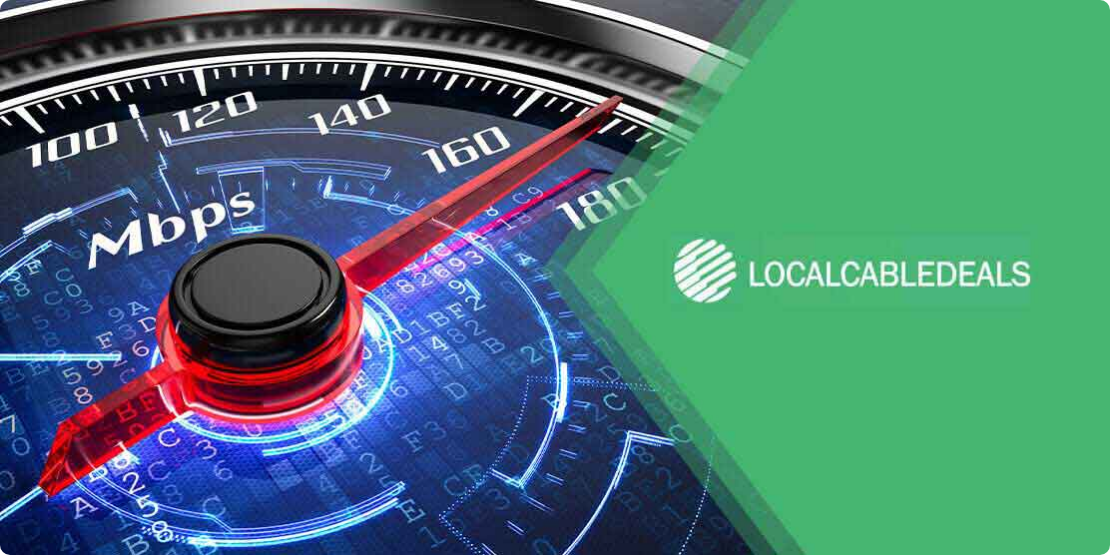Could you please study the image and provide a detailed answer to the question:
What is the logo on the green background?

To the right of the speedometer gauge, the LocalCableDeals logo appears on a green background, suggesting a connection to internet and TV service provider resources, which is relevant to the context of internet speed and broadband services.